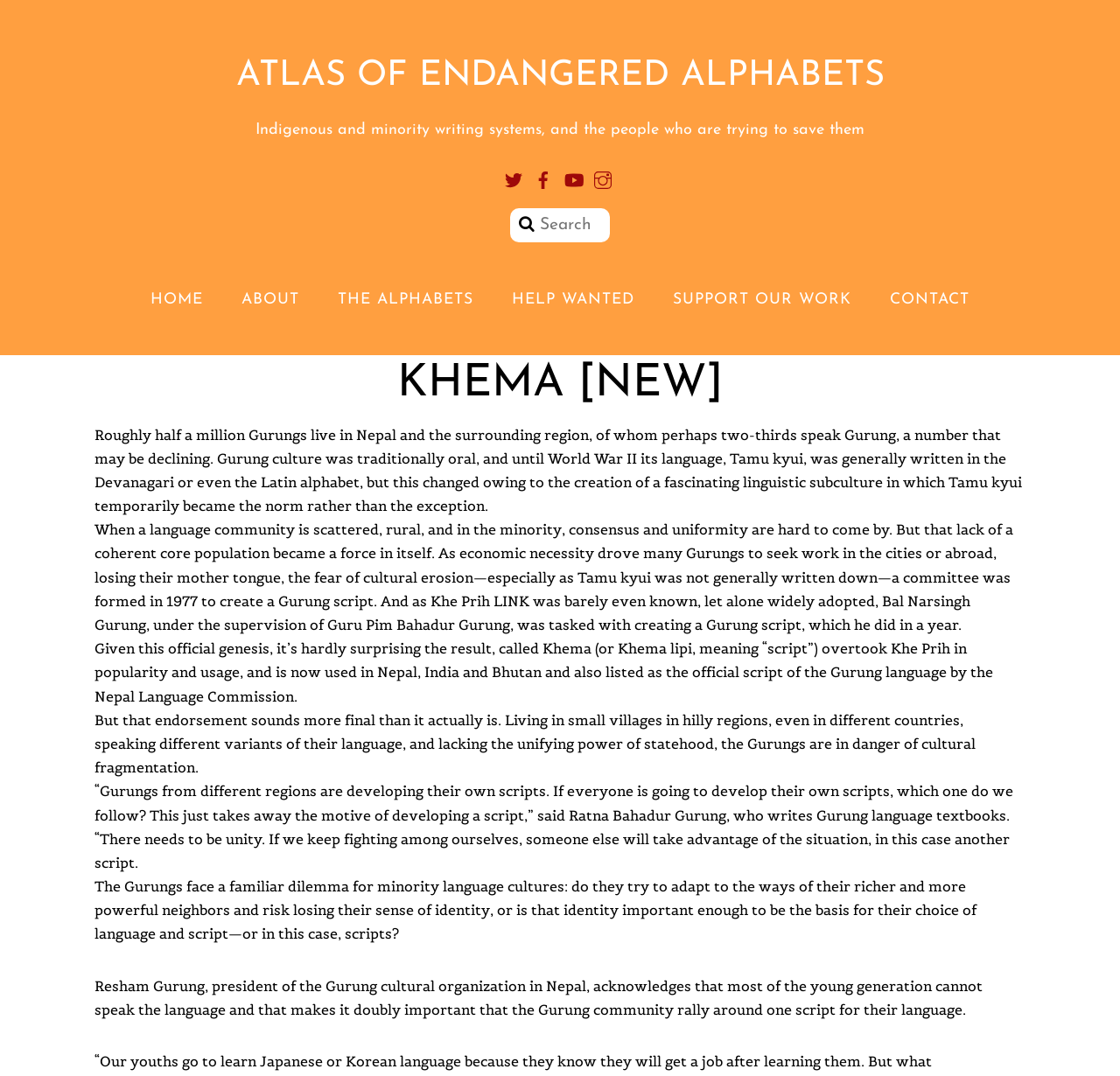Extract the bounding box for the UI element that matches this description: "aria-label="youtube"".

[0.501, 0.156, 0.523, 0.172]